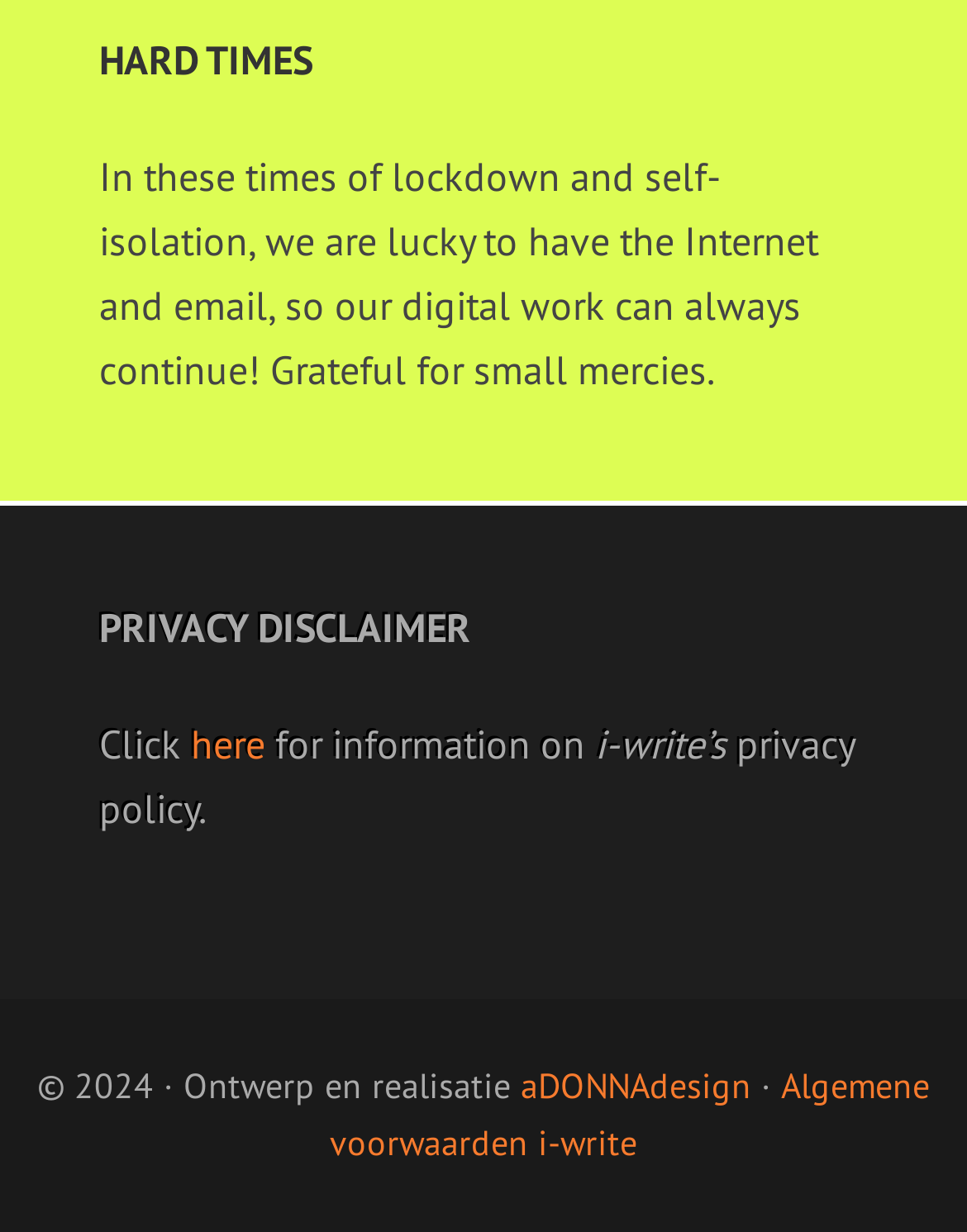What is the purpose of the Internet mentioned in the webpage?
Answer the question based on the image using a single word or a brief phrase.

Digital work